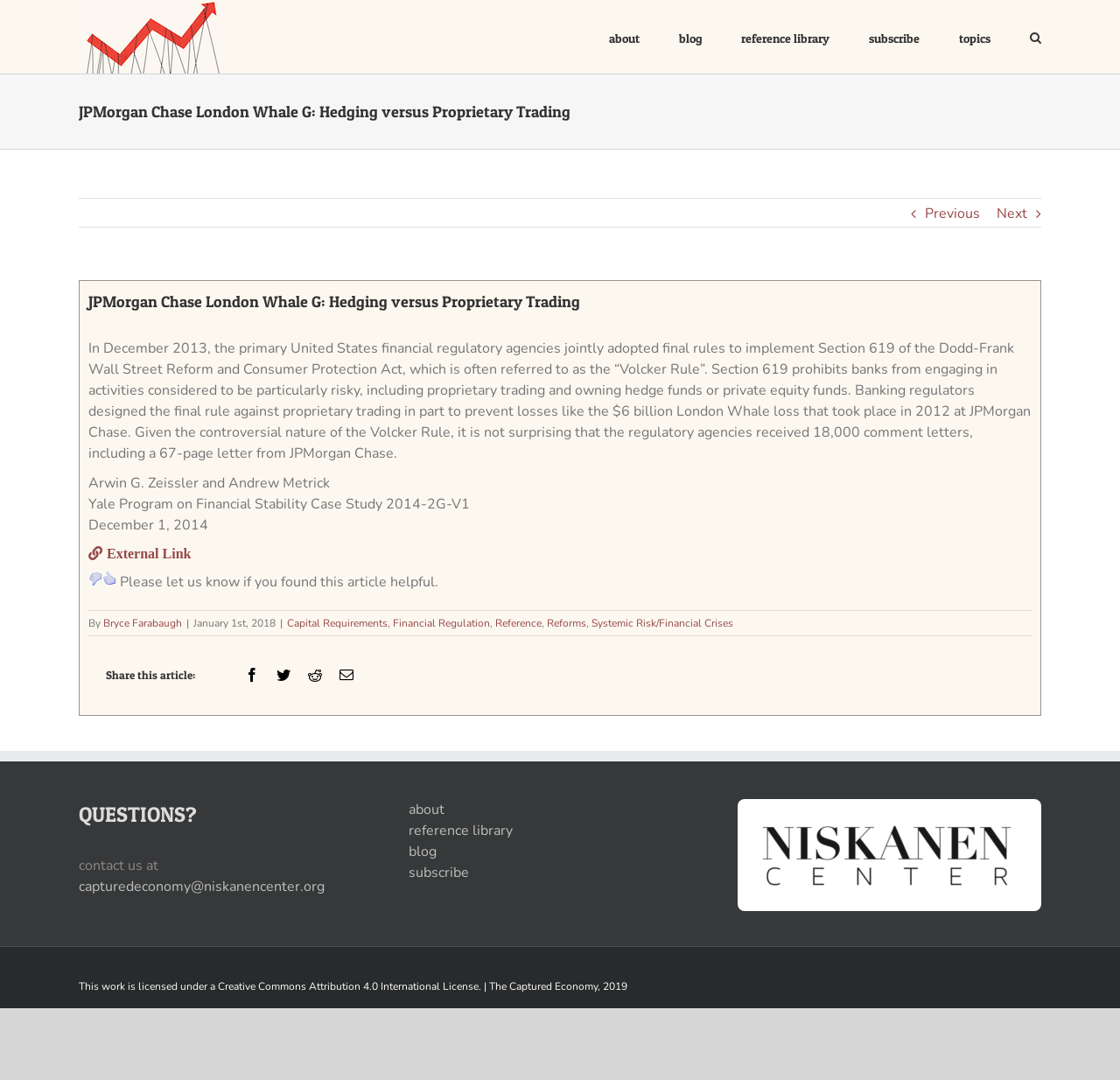Provide a brief response to the question below using a single word or phrase: 
What is the date of the article?

December 1, 2014